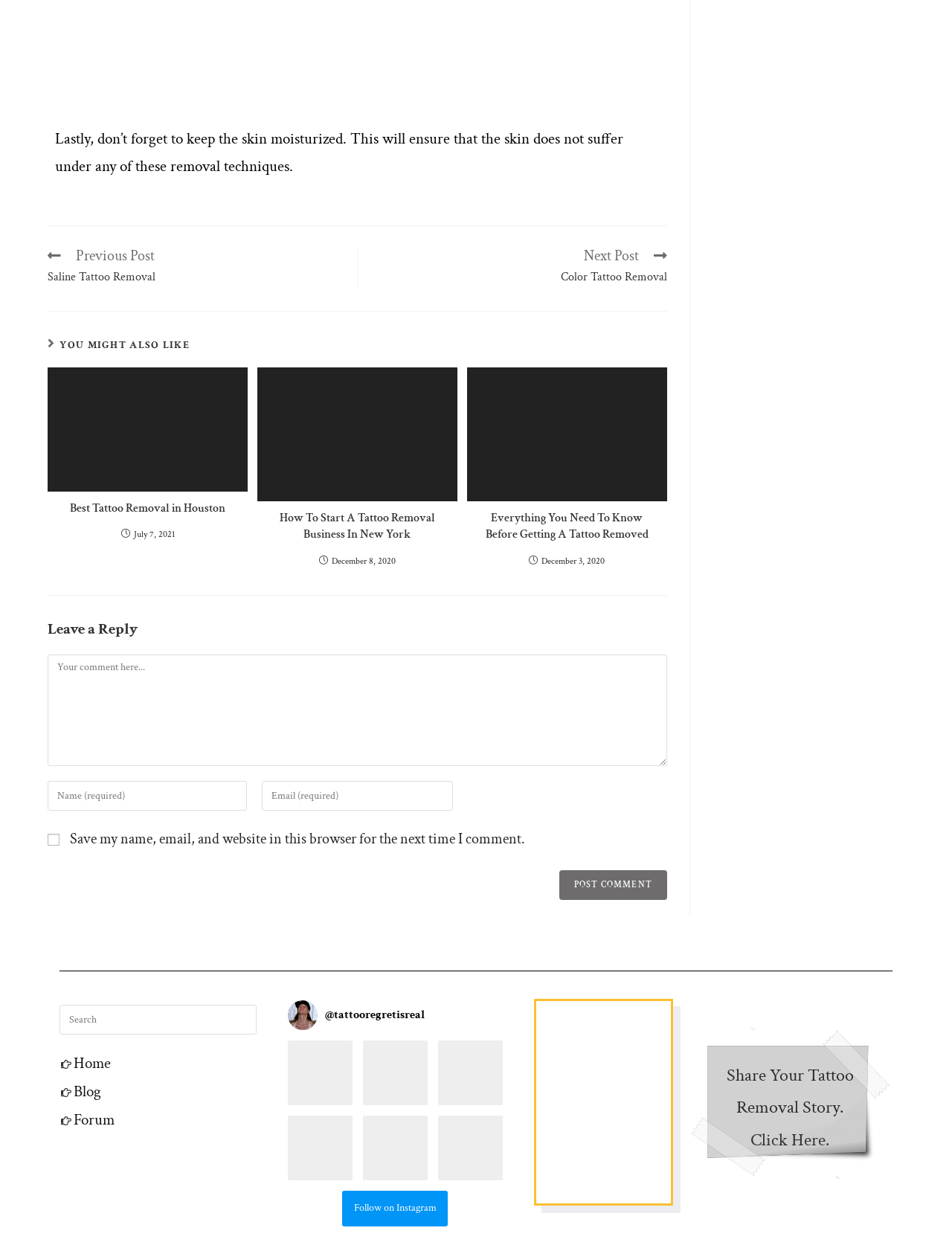Calculate the bounding box coordinates of the UI element given the description: "Follow on Instagram".

[0.36, 0.954, 0.471, 0.982]